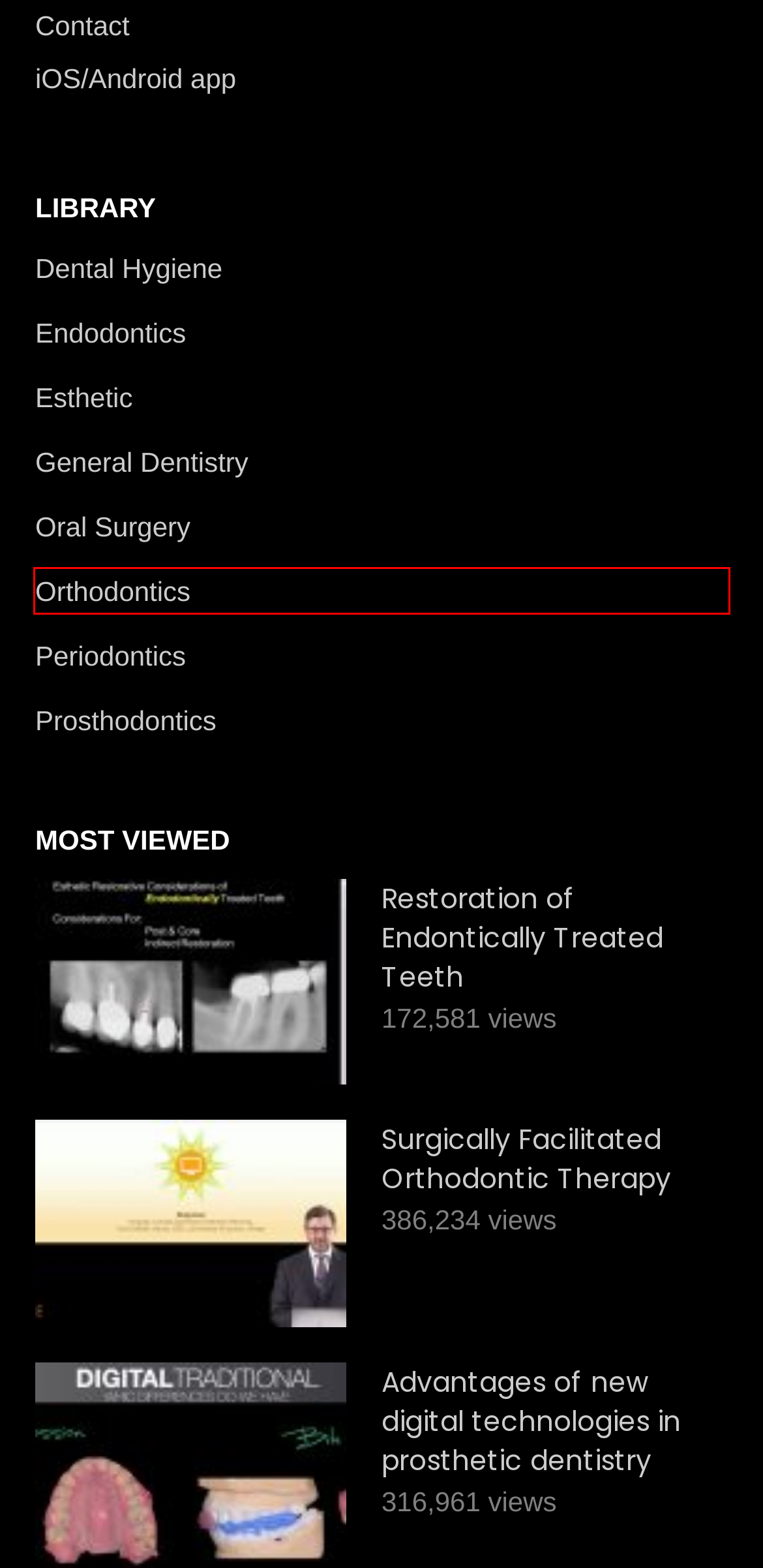Take a look at the provided webpage screenshot featuring a red bounding box around an element. Select the most appropriate webpage description for the page that loads after clicking on the element inside the red bounding box. Here are the candidates:
A. Oral Surgery – VIDEdental
B. Orthodontics – VIDEdental
C. Contact – VIDEdental
D. Surgically Facilitated Orthodontic Therapy – VIDEdental
E. Restoration of Endontically Treated Teeth – VIDEdental
F. Esthetic – VIDEdental
G. Prosthetic Cantilevers: Friend or Foe? – VIDEdental
H. Advantages of new digital technologies in prosthetic dentistry – VIDEdental

B